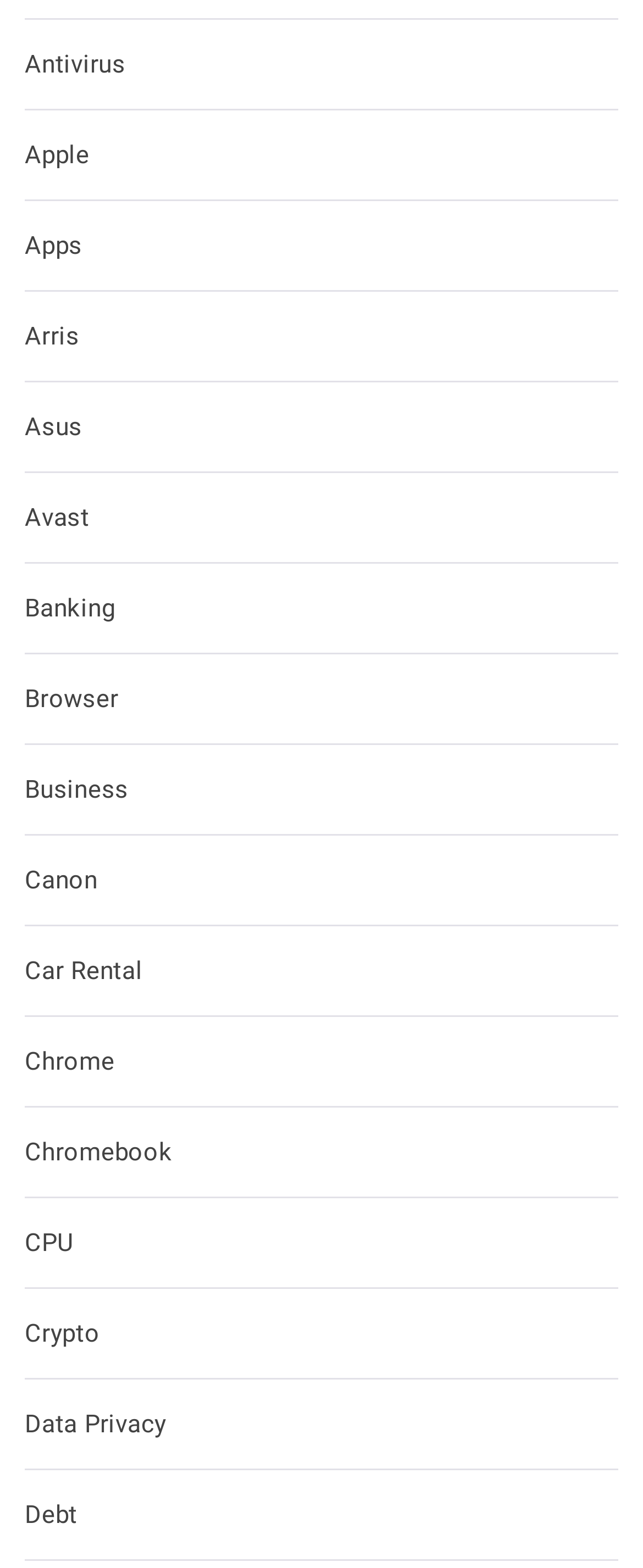Provide a brief response in the form of a single word or phrase:
How many links are there on the webpage?

19